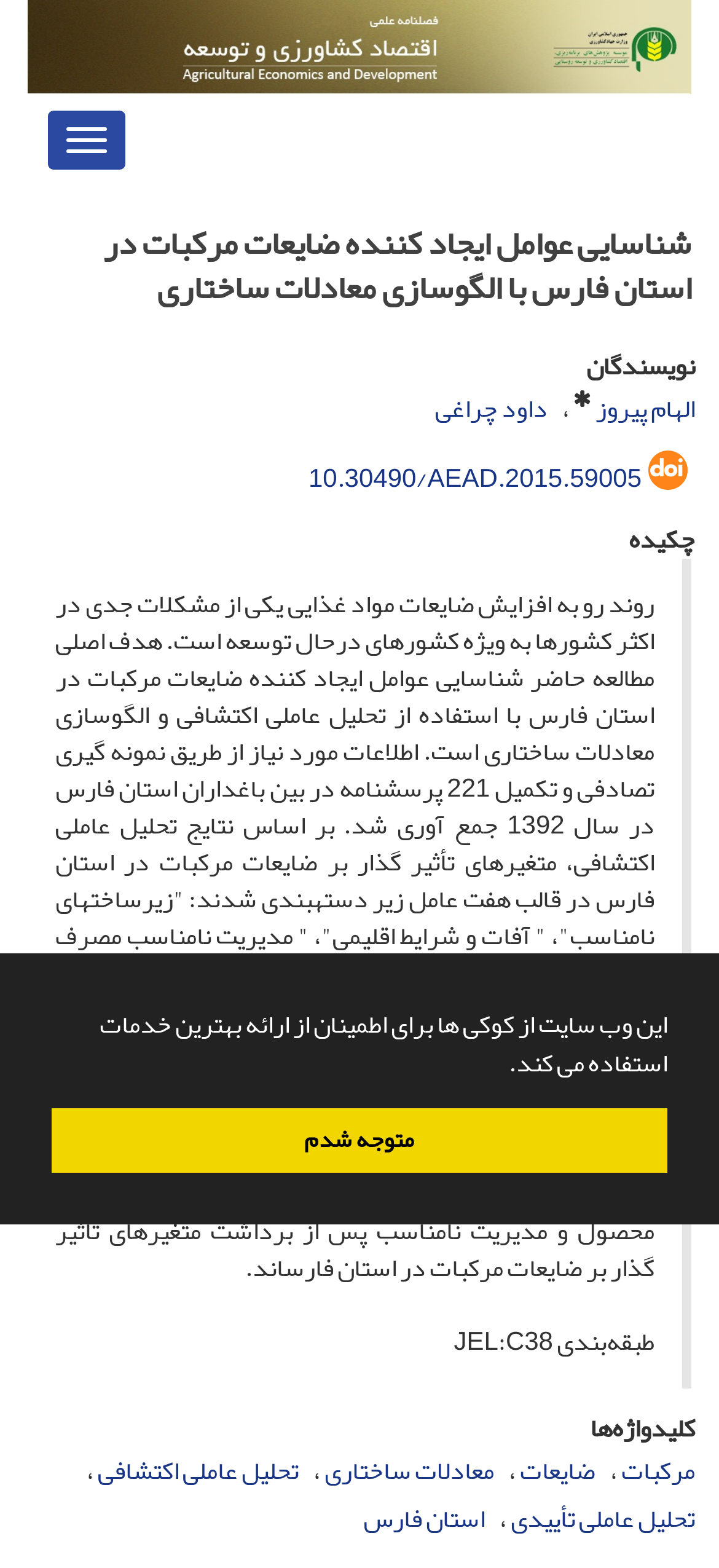Given the webpage screenshot and the description, determine the bounding box coordinates (top-left x, top-left y, bottom-right x, bottom-right y) that define the location of the UI element matching this description: داود چراغی

[0.605, 0.244, 0.762, 0.276]